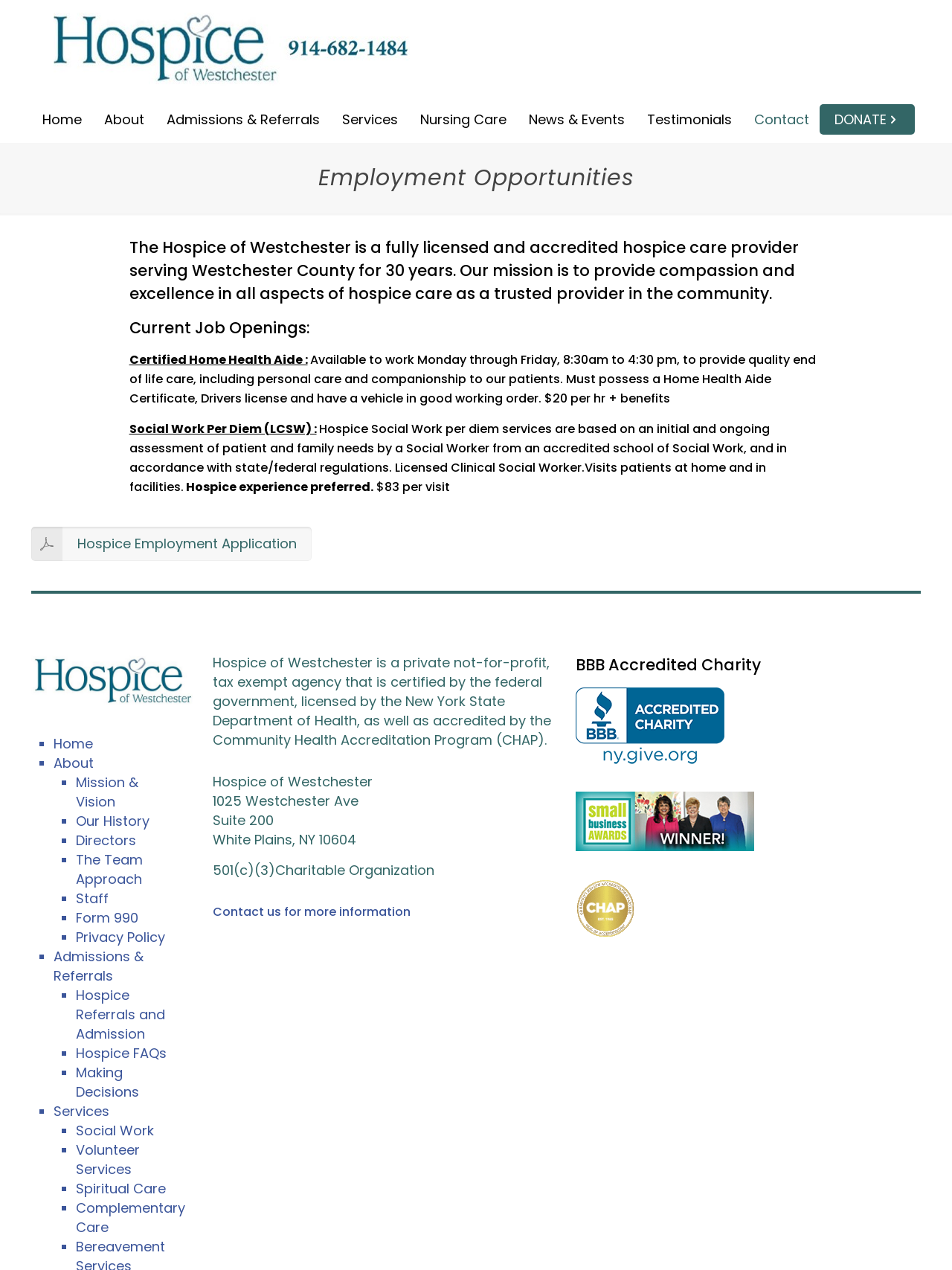Please identify the bounding box coordinates of the clickable area that will fulfill the following instruction: "Contact us for more information". The coordinates should be in the format of four float numbers between 0 and 1, i.e., [left, top, right, bottom].

[0.223, 0.711, 0.431, 0.724]